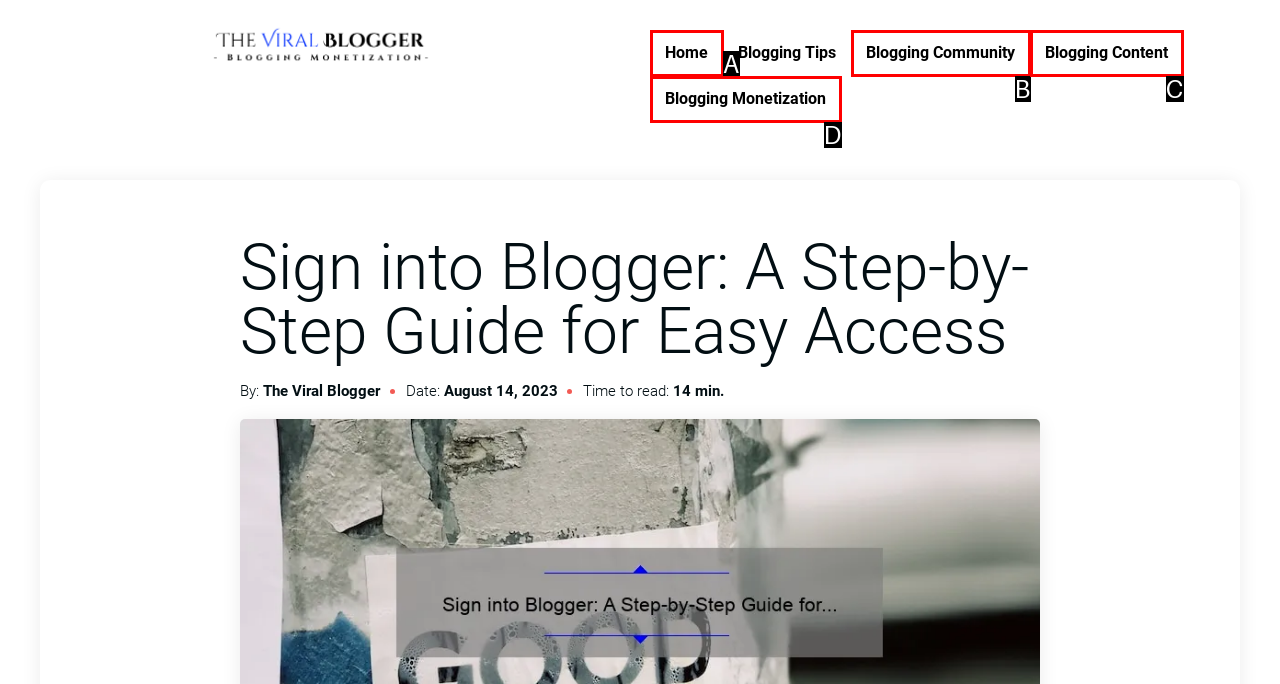Identify the option that corresponds to the given description: Home. Reply with the letter of the chosen option directly.

A